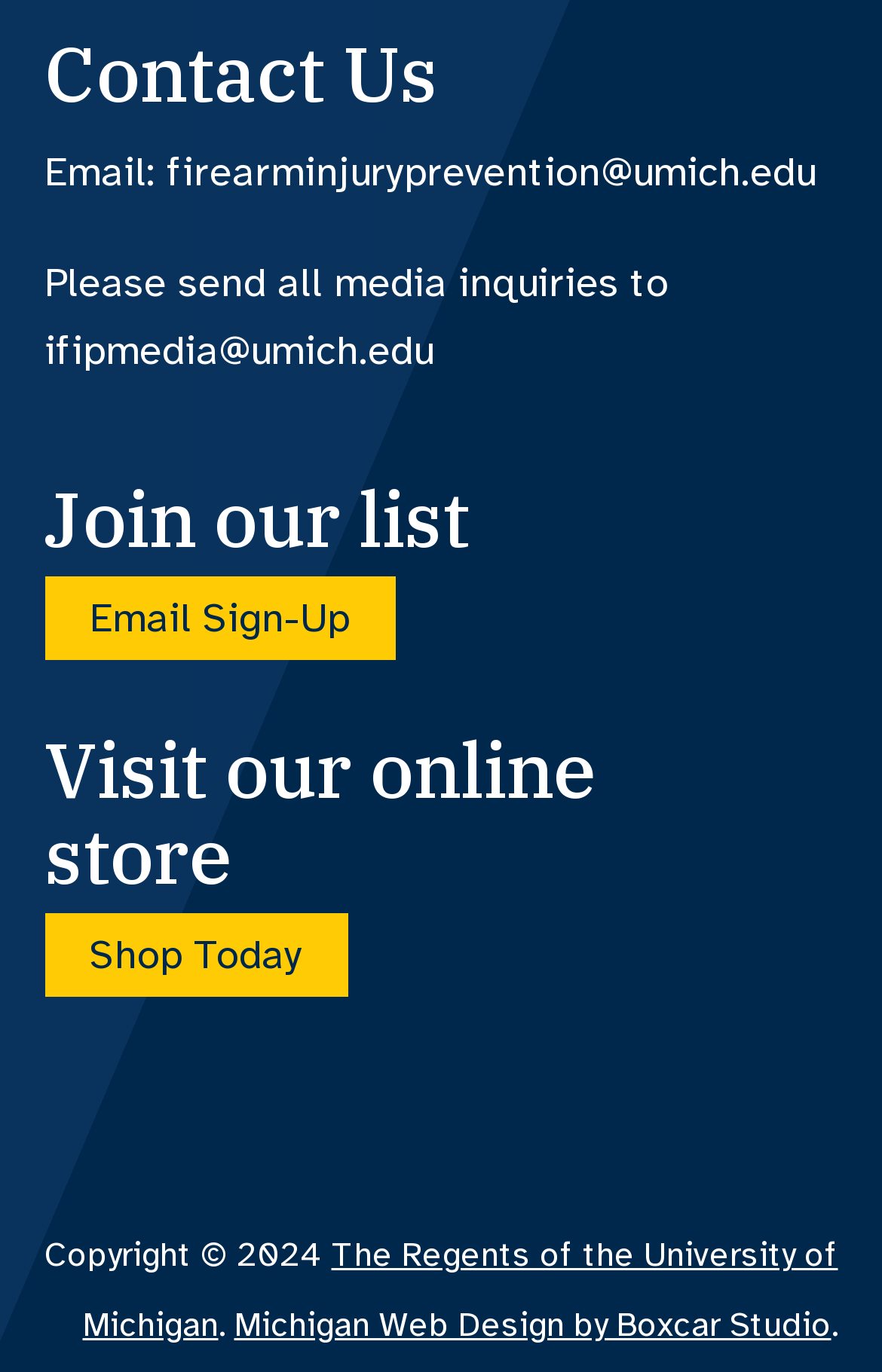Calculate the bounding box coordinates for the UI element based on the following description: "firearminjuryprevention@umich.edu". Ensure the coordinates are four float numbers between 0 and 1, i.e., [left, top, right, bottom].

[0.188, 0.107, 0.924, 0.143]